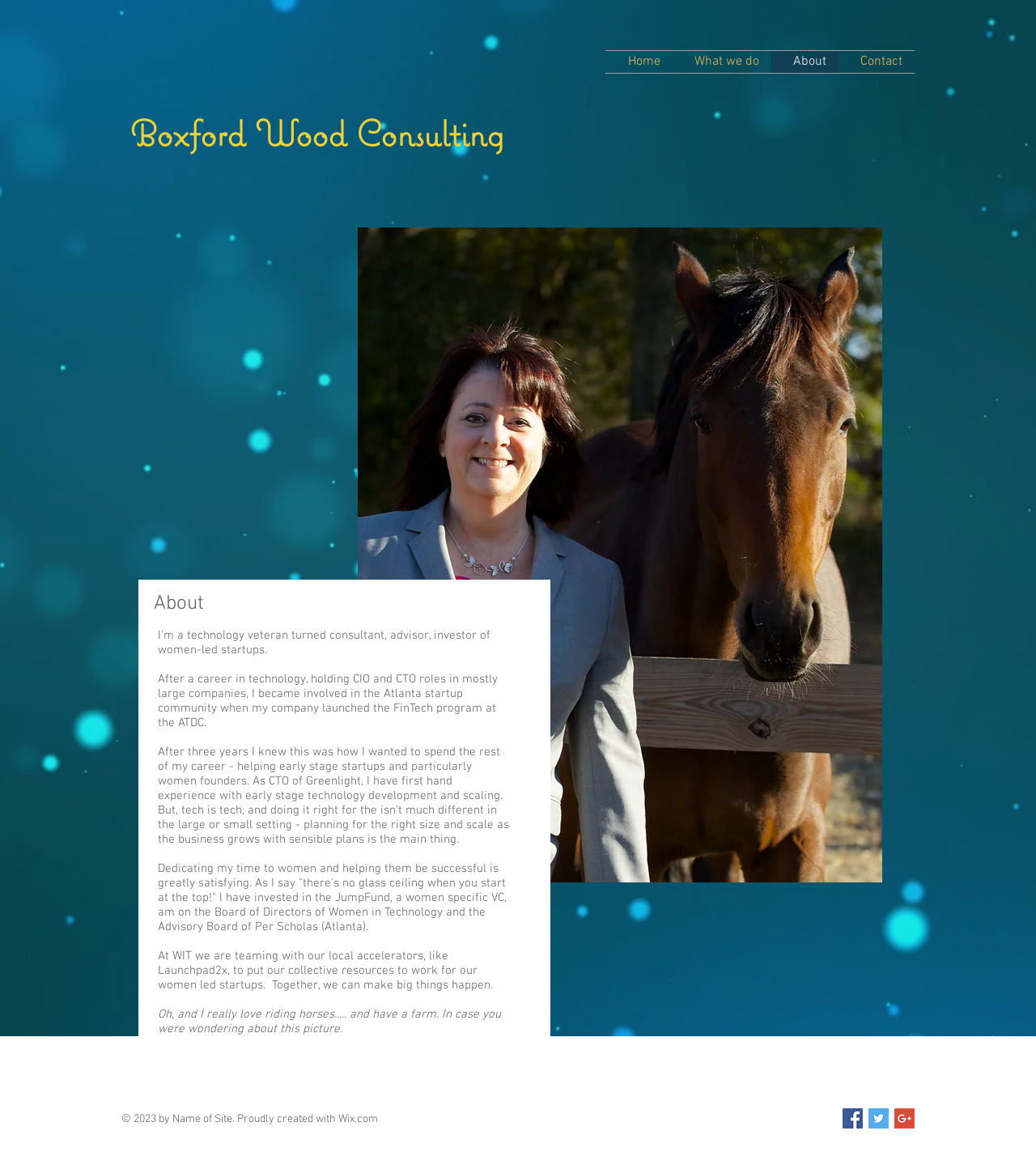Elaborate on the information and visuals displayed on the webpage.

The webpage is about BW Consulting, specifically the "About" page. At the top, there is a navigation bar with five links: "Home", "What we do", "About", and "Contact". Below the navigation bar, there is a heading that reads "Boxford Wood Consulting" with a link to the same text.

The main content of the page is divided into two sections. On the left, there is a large image that takes up most of the vertical space. On the right, there are four paragraphs of text that describe the author's background and interests. The first paragraph talks about the author's career in technology and their involvement in the Atlanta startup community. The second paragraph discusses the author's dedication to helping women succeed and their investments in women-specific organizations. The third paragraph mentions the author's work with Women in Technology and local accelerators to support women-led startups. The fourth paragraph is a personal note about the author's love of horse riding and their farm.

At the bottom of the page, there is a footer section with a copyright notice and a link to Wix.com, the platform used to create the site. There is also a social bar with links to Facebook, Twitter, and Google+ social media platforms, each represented by an icon.